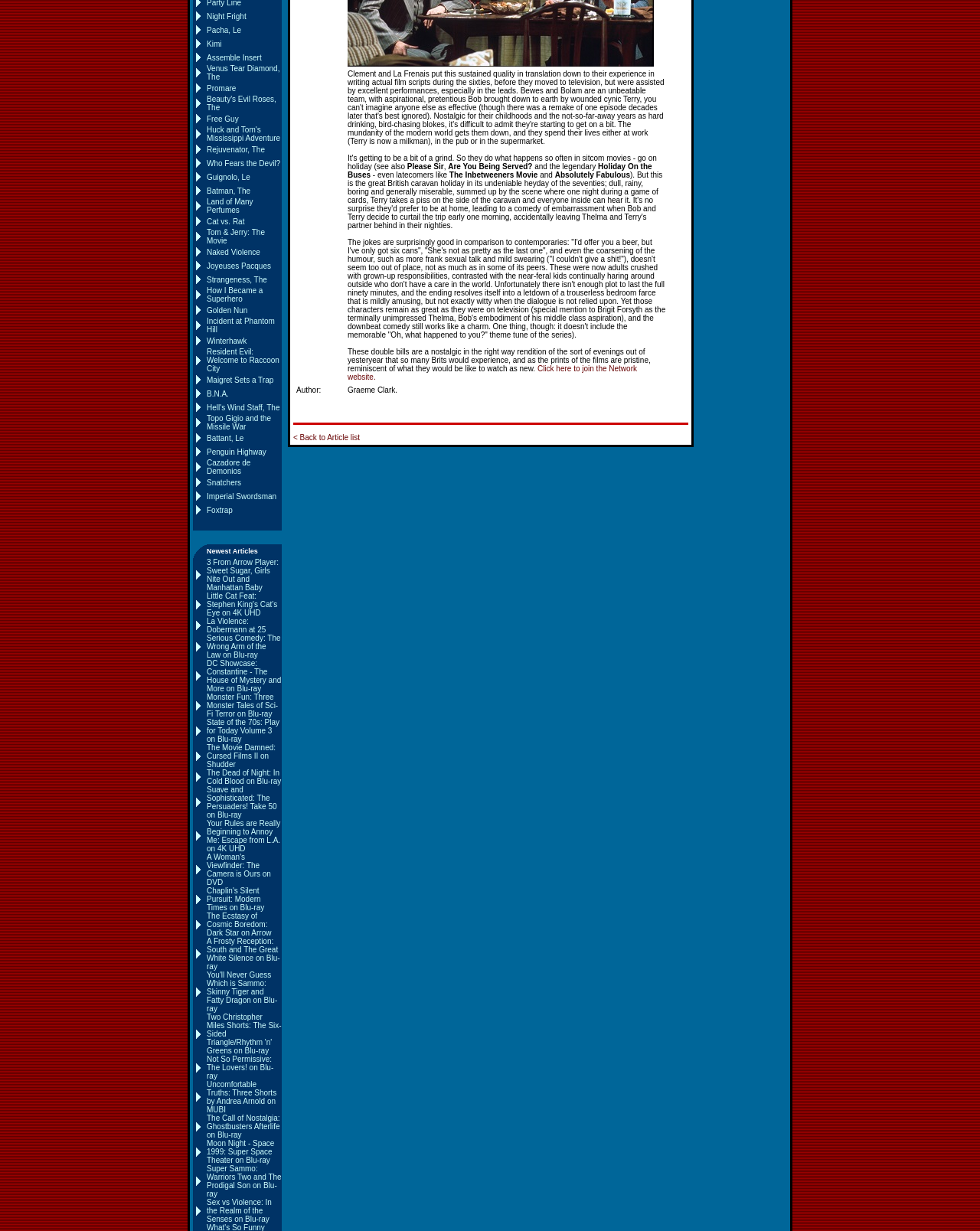How many movies are listed on this webpage?
Please respond to the question with a detailed and well-explained answer.

The webpage contains 20 rows, each with a gridcell containing an image and a link with the title of a movie, suggesting that there are 20 movies listed on this webpage.